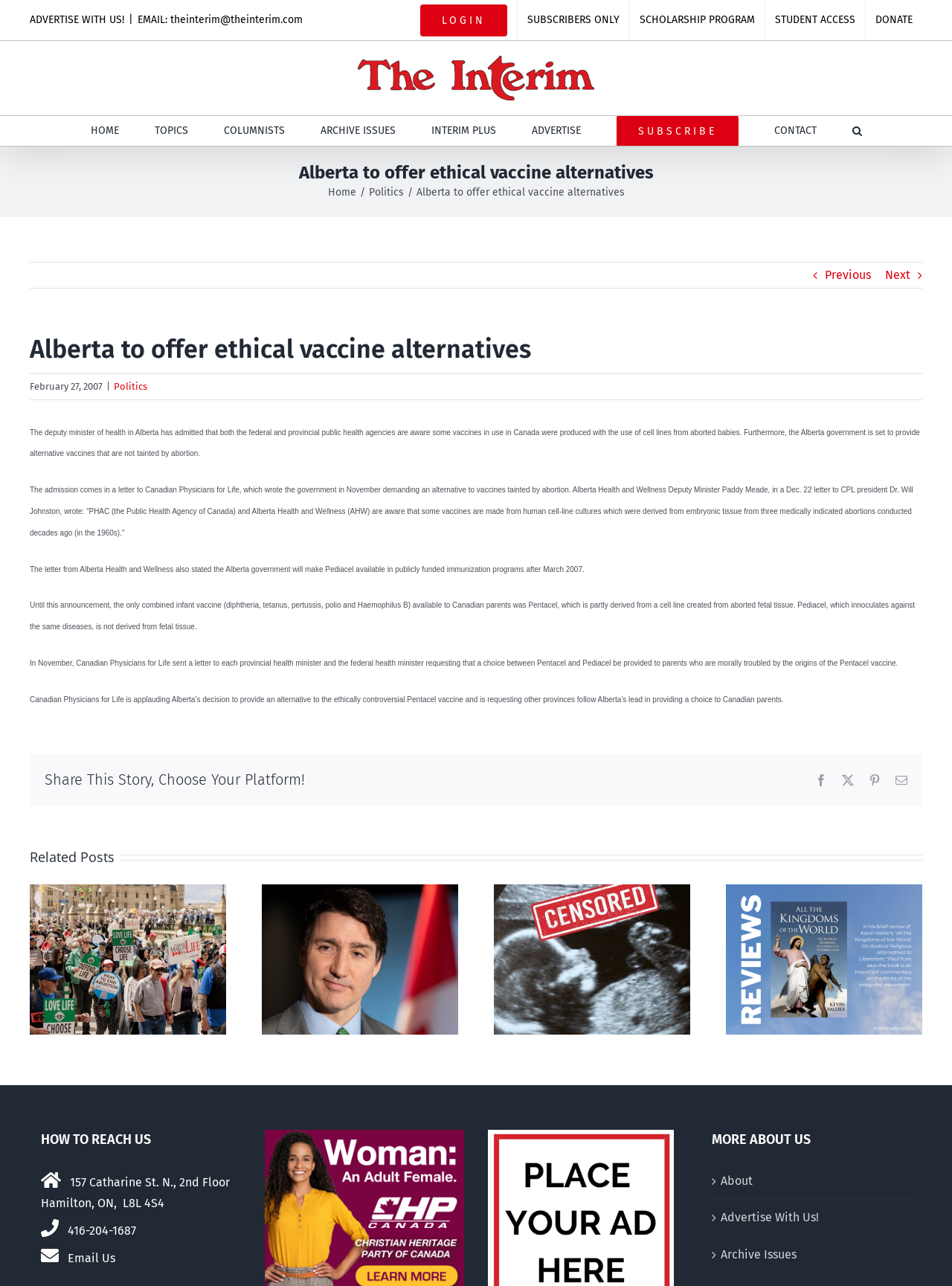Using the webpage screenshot, find the UI element described by Liberals slam Conservatives over abortion. Provide the bounding box coordinates in the format (top-left x, top-left y, bottom-right x, bottom-right y), ensuring all values are floating point numbers between 0 and 1.

[0.107, 0.735, 0.237, 0.781]